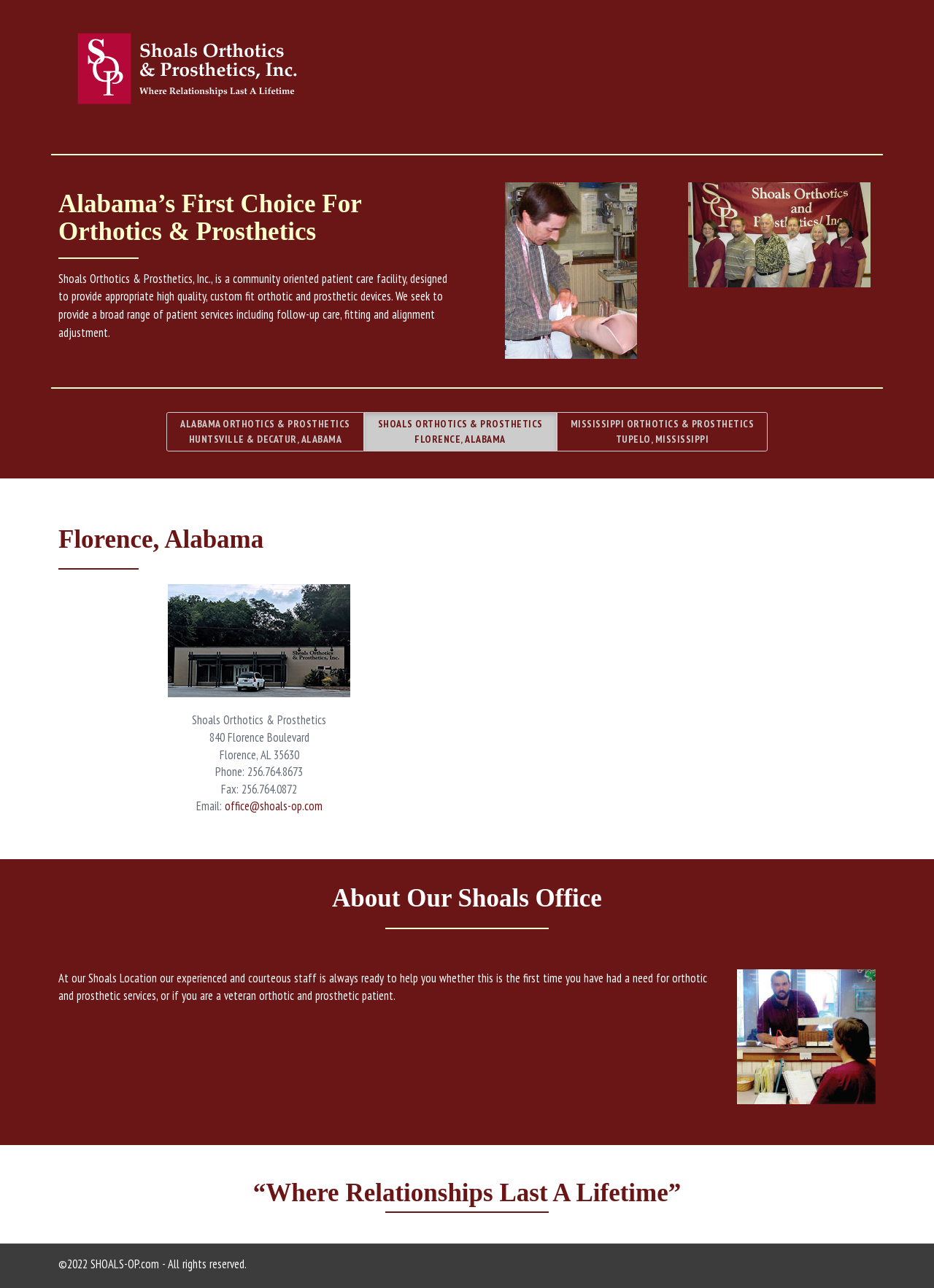Determine the bounding box for the described UI element: "Mississippi Orthotics & ProstheticsTupelo, Mississippi".

[0.451, 0.522, 0.636, 0.542]